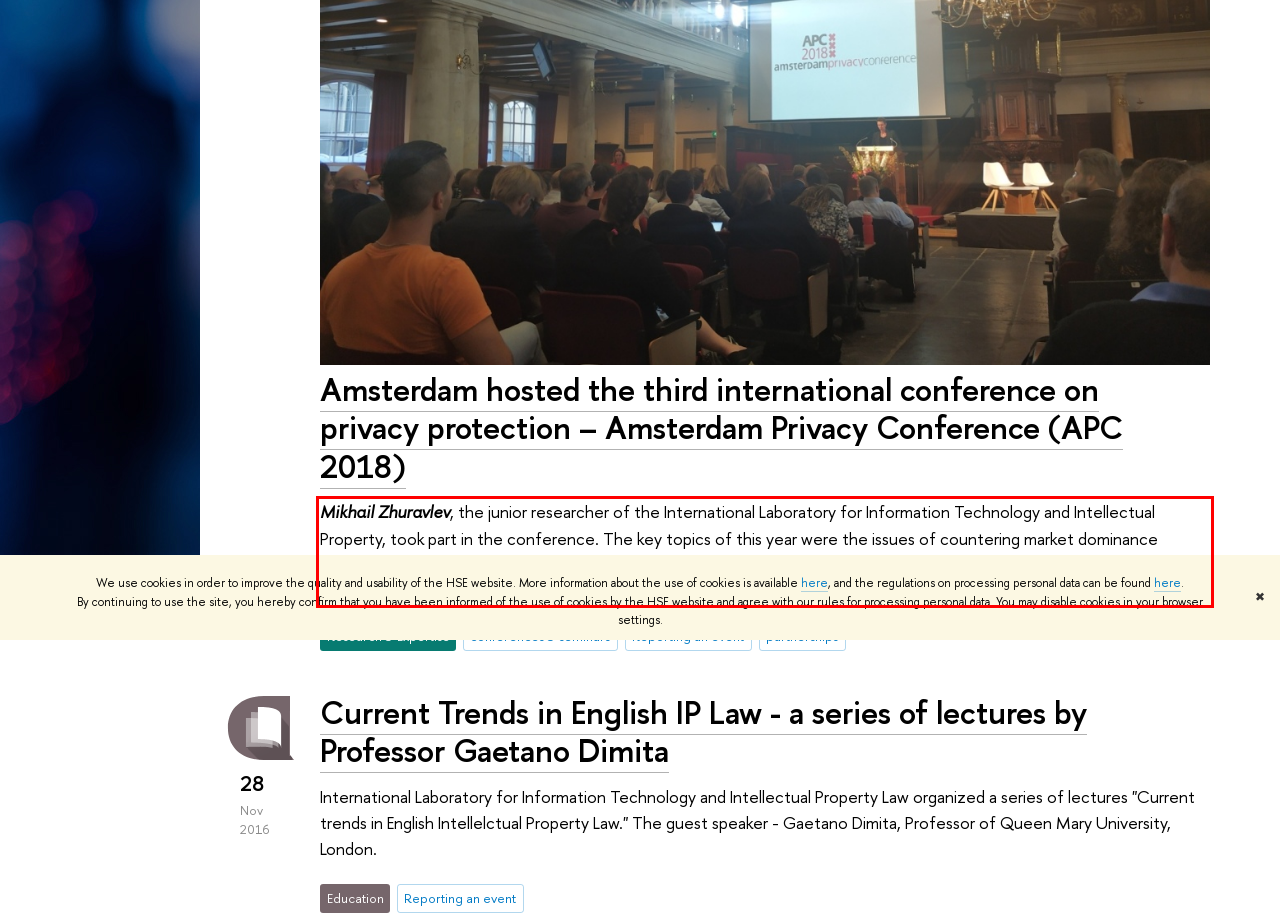Please look at the webpage screenshot and extract the text enclosed by the red bounding box.

Mikhail Zhuravlev, the junior researcher of the International Laboratory for Information Technology and Intellectual Property, took part in the conference. The key topics of this year were the issues of countering market dominance through monopolization of data ownership, discrimination through the use of artificial intelligence and Big Data processing technologies.